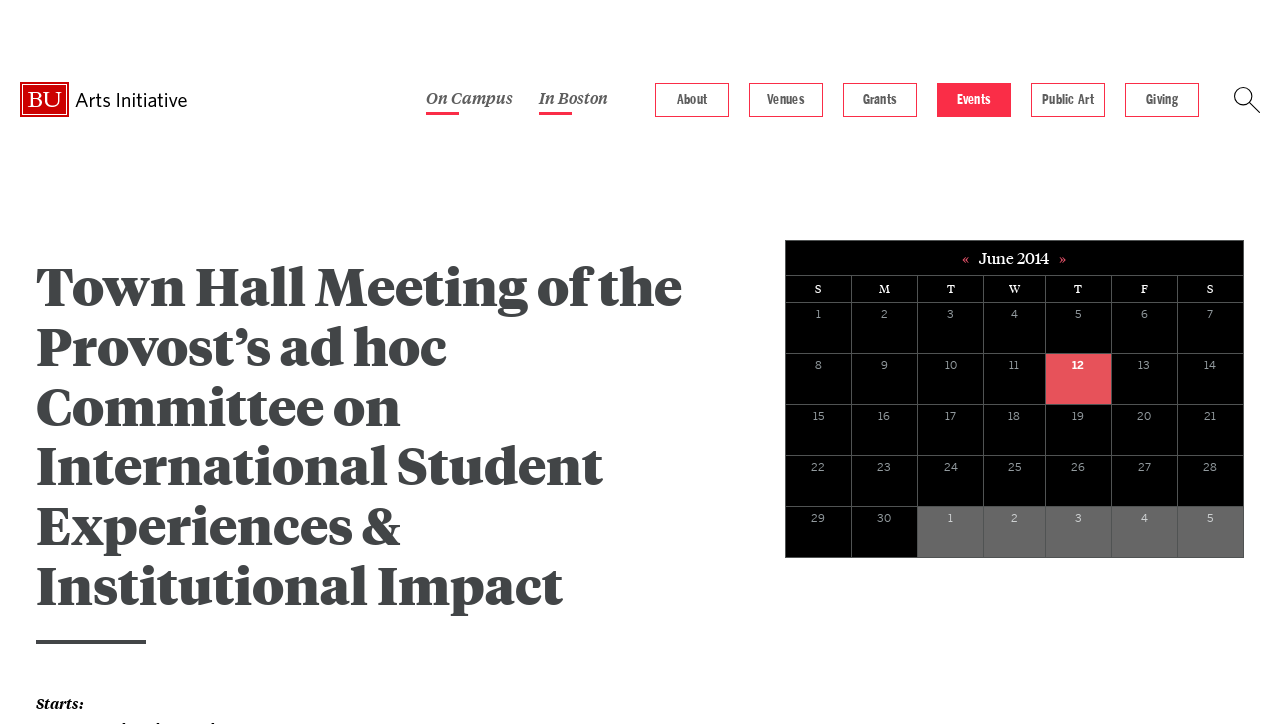Using the description "aria-label="Search" name="q" title="Search for:"", locate and provide the bounding box of the UI element.

[0.948, 0.12, 0.984, 0.153]